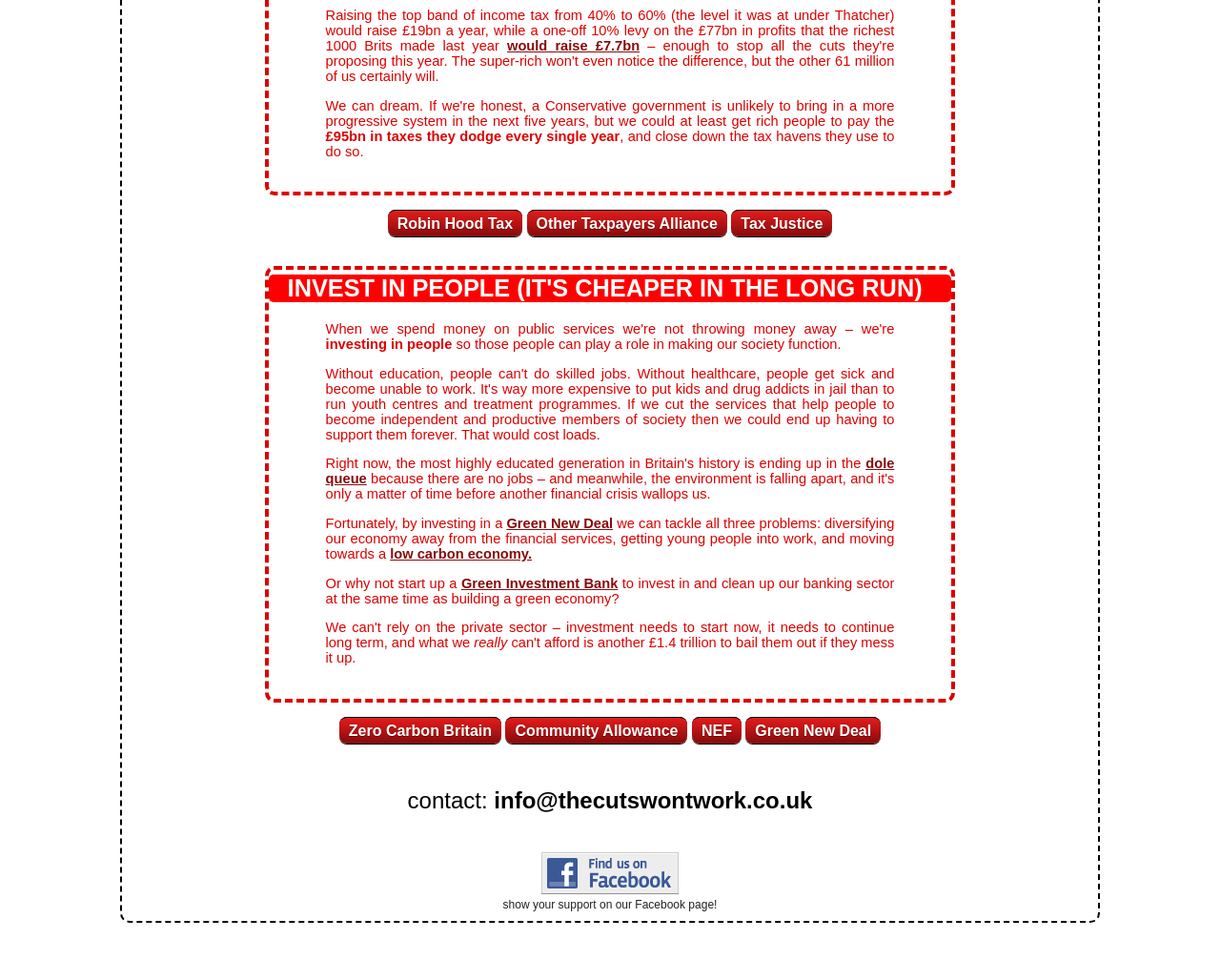What is the proposed tax rate increase?
Refer to the image and give a detailed response to the question.

The webpage mentions 'Raising the top band of income tax from 40% to 60% (the level it was at under Thatcher)' which implies that the proposed tax rate increase is from 40% to 60%.